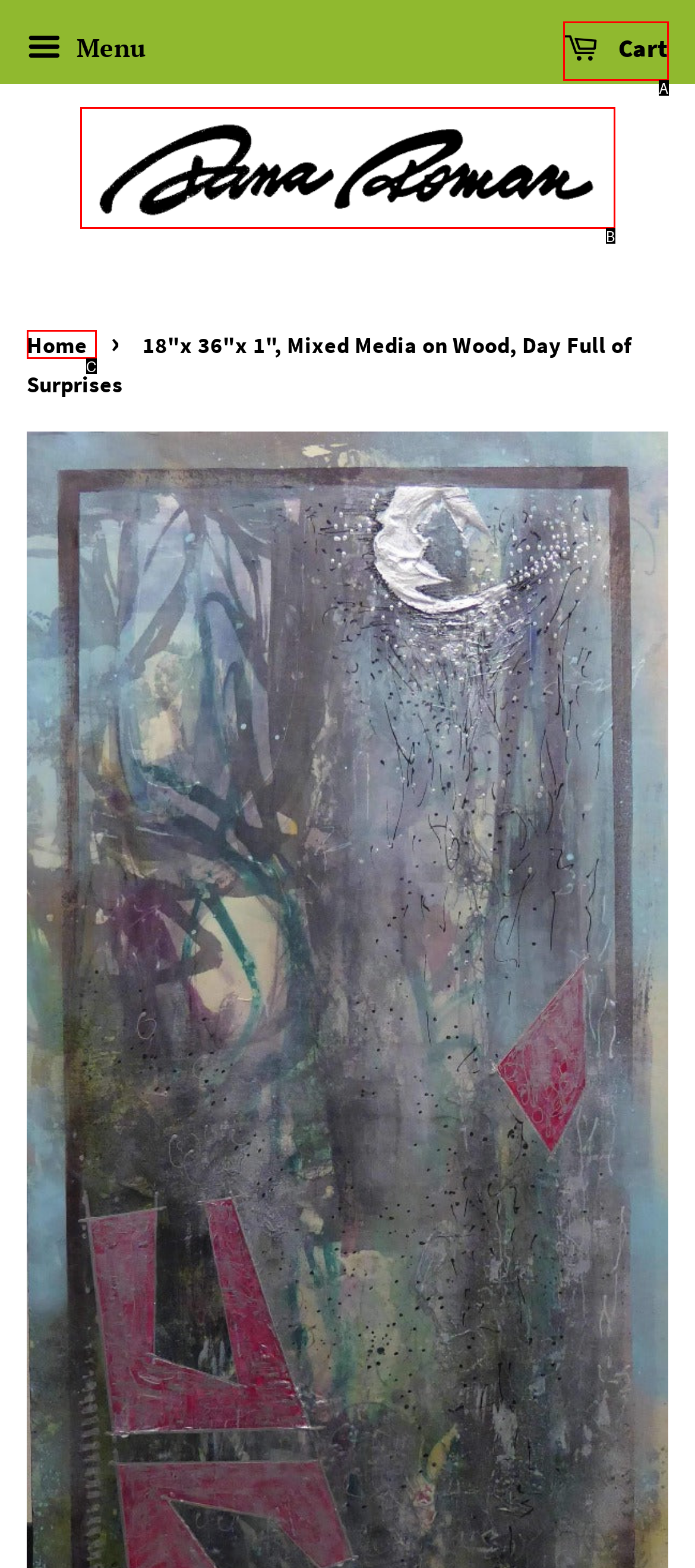Identify the option that corresponds to: Beginner Friendly Yoga Poses
Respond with the corresponding letter from the choices provided.

None